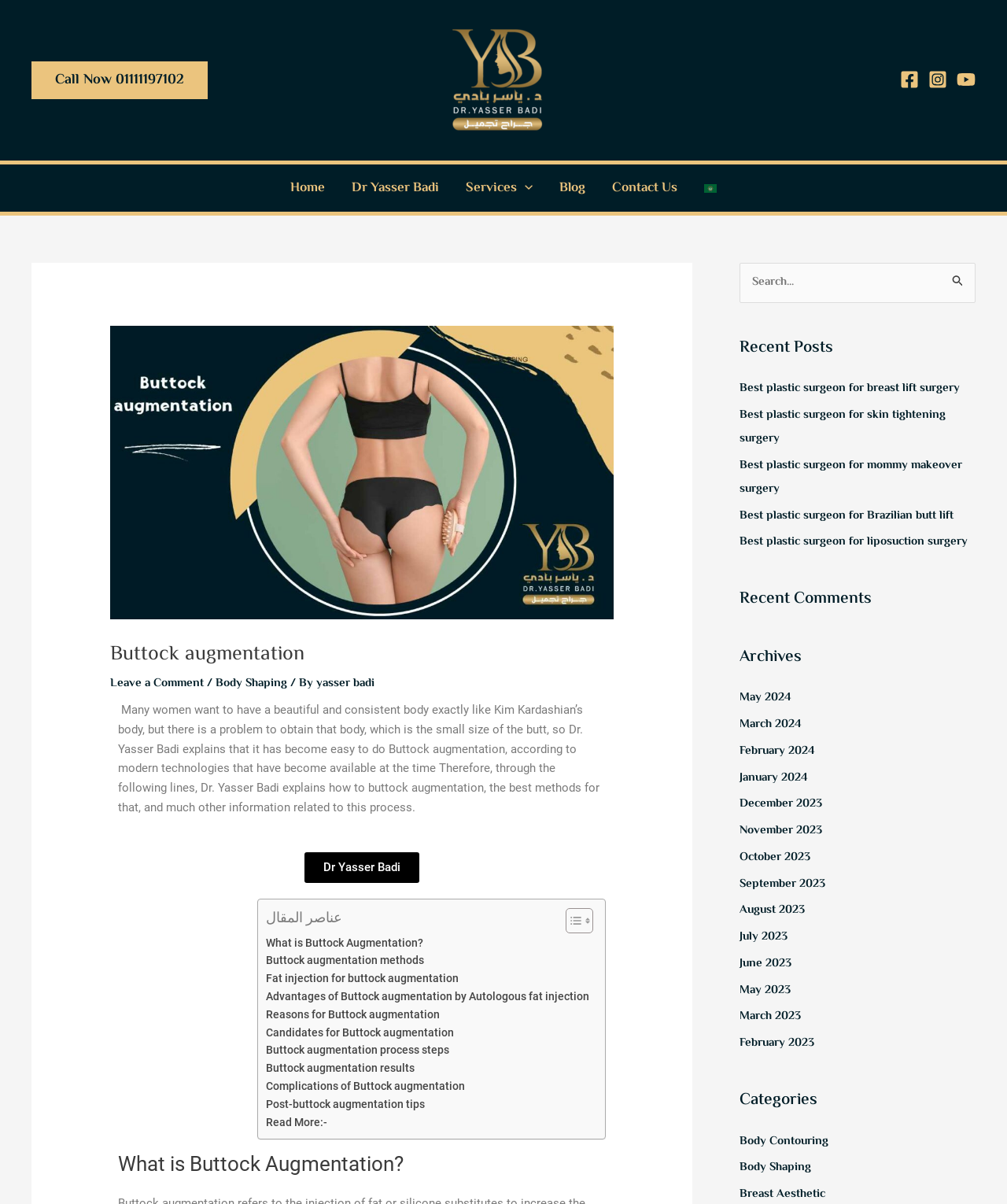Given the element description "Uncategorized" in the screenshot, predict the bounding box coordinates of that UI element.

None